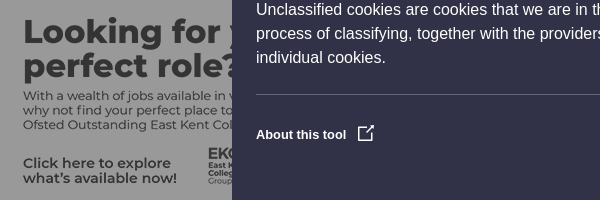Generate a detailed narrative of the image.

The image features a visually engaging advertisement promoting job opportunities with East Kent College Group. The text prominently displays the message, "Looking for your perfect role?" followed by additional information highlighting the wealth of available jobs and encouraging viewers to find their ideal position within the well-regarded institution, noted as Ofsted Outstanding. There is a call-to-action prompting users to "Click here to explore what’s available now!" Additionally, on the right side, there is information about unclassified cookies, indicating that these cookies are still in the process of classification and relate to the website's functionality. The layout effectively combines career opportunities with essential cookie notifications, ensuring a comprehensive user experience.